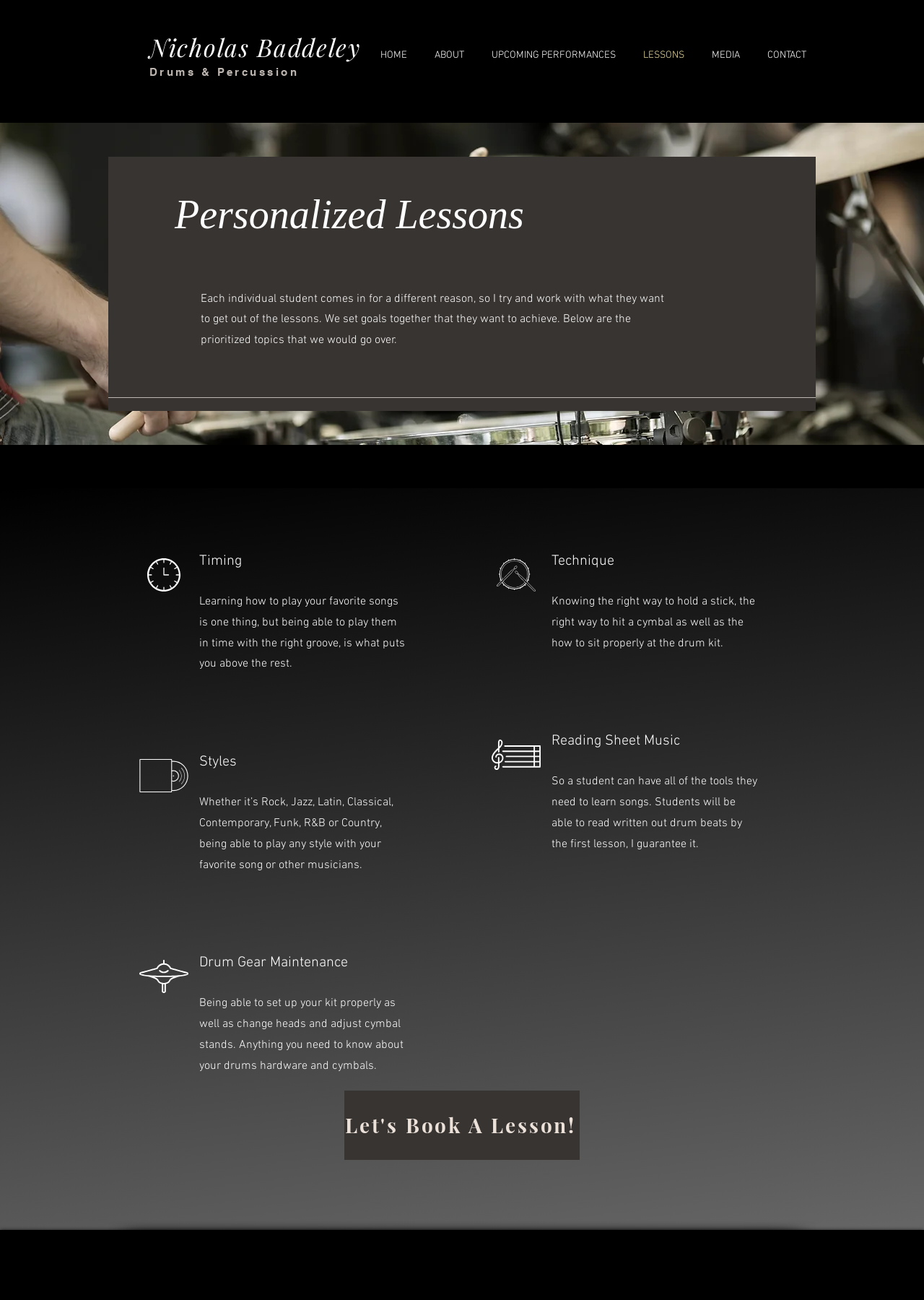Provide a short answer to the following question with just one word or phrase: What is the call-to-action on the webpage?

Let's Book A Lesson!